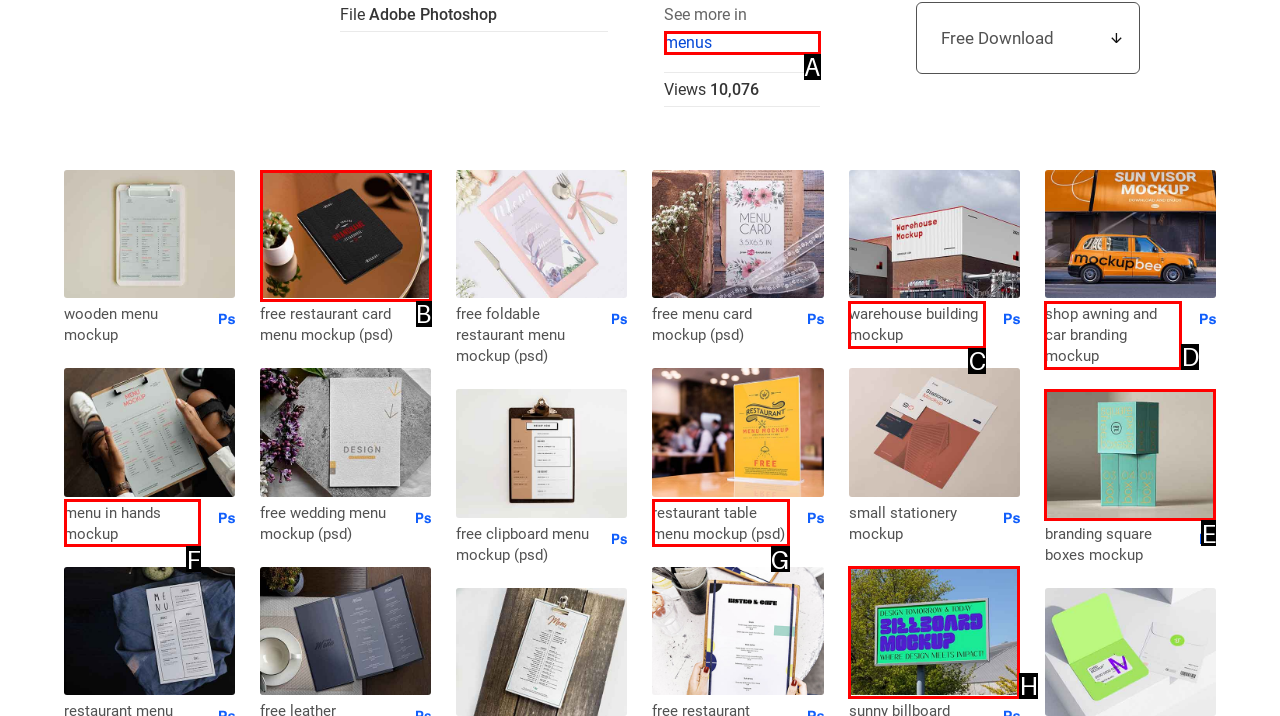Select the letter that corresponds to this element description: Boilers
Answer with the letter of the correct option directly.

None